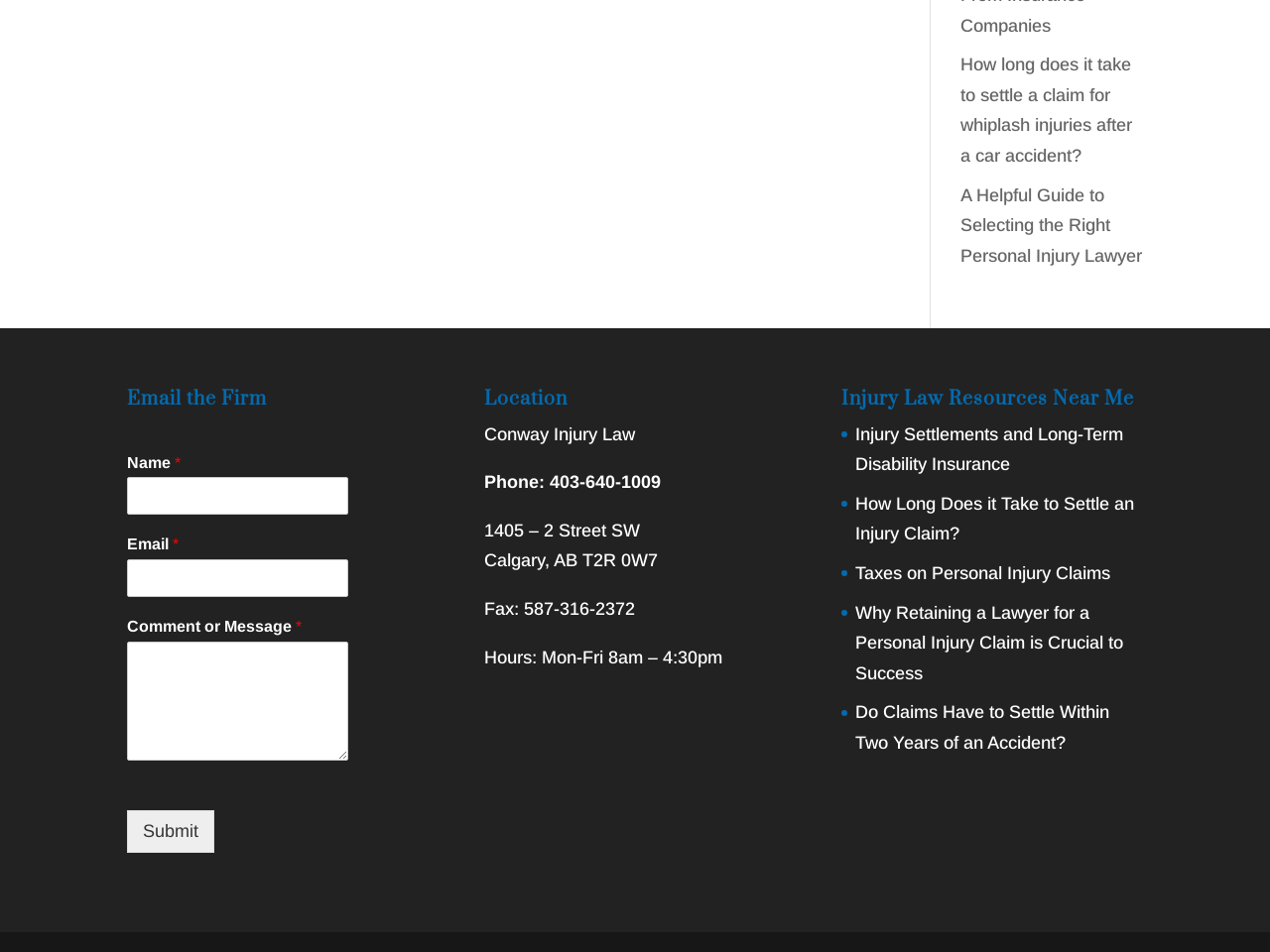What is the fax number of Conway Injury Law?
Refer to the image and offer an in-depth and detailed answer to the question.

The fax number of Conway Injury Law is listed in the 'Location' section as 'Fax: 587-316-2372'.